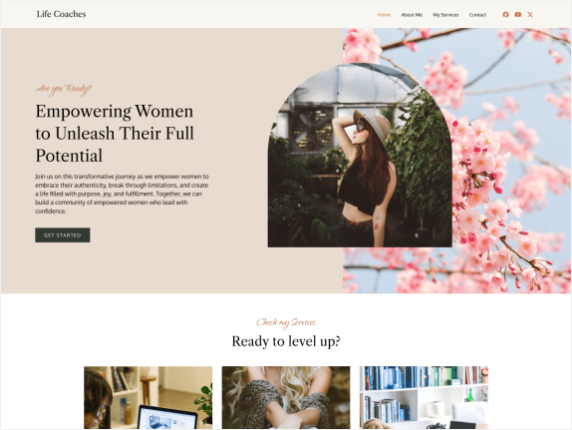What is the purpose of the 'GET STARTED' button?
Please provide a comprehensive and detailed answer to the question.

The 'GET STARTED' button is a call-to-action, placed below the main heading, which encourages users to take the first step towards enhancing their lives, implying that the website offers a transformative journey or a program that users can join to achieve personal growth and fulfillment.